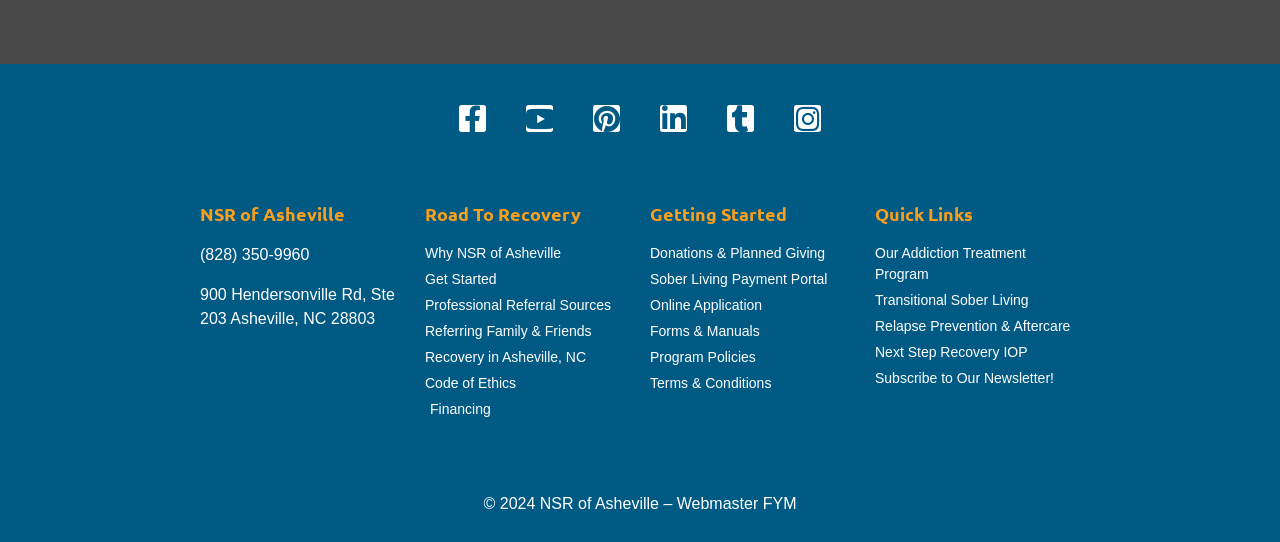How many social media links are available? Based on the image, give a response in one word or a short phrase.

6